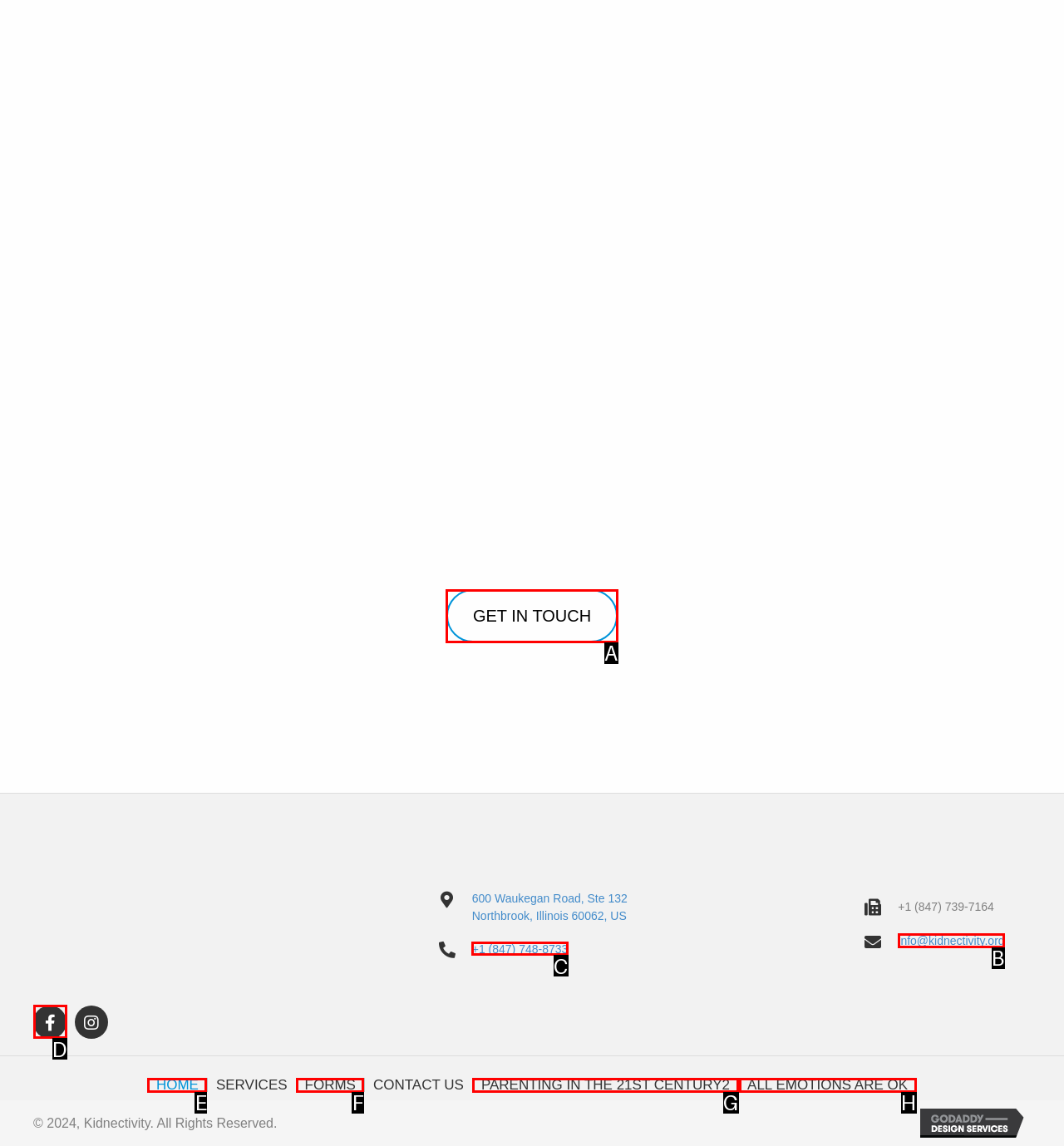Among the marked elements in the screenshot, which letter corresponds to the UI element needed for the task: Send an email to Kidnectivity?

B